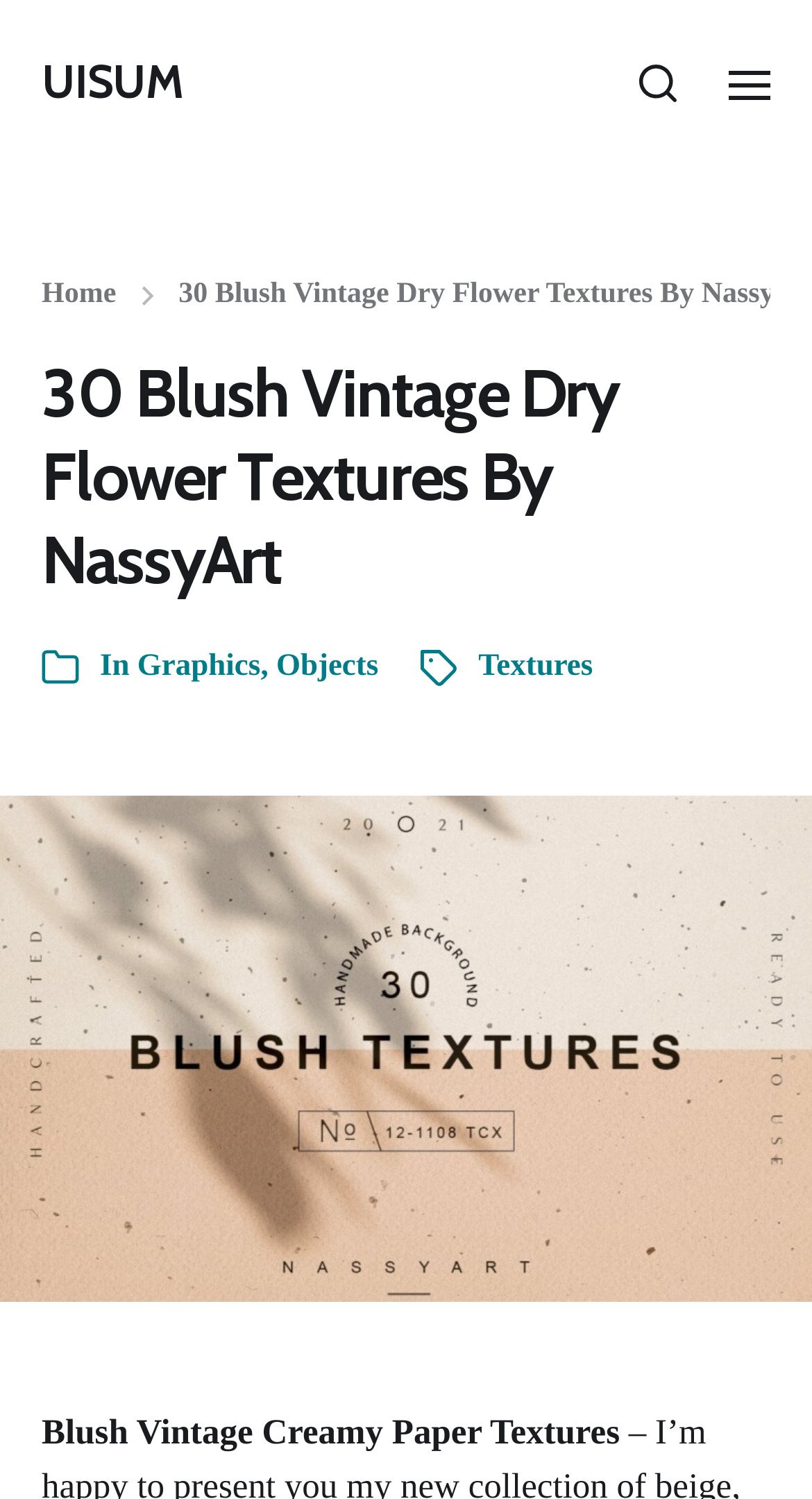Is the product related to flowers?
Answer the question based on the image using a single word or a brief phrase.

Yes